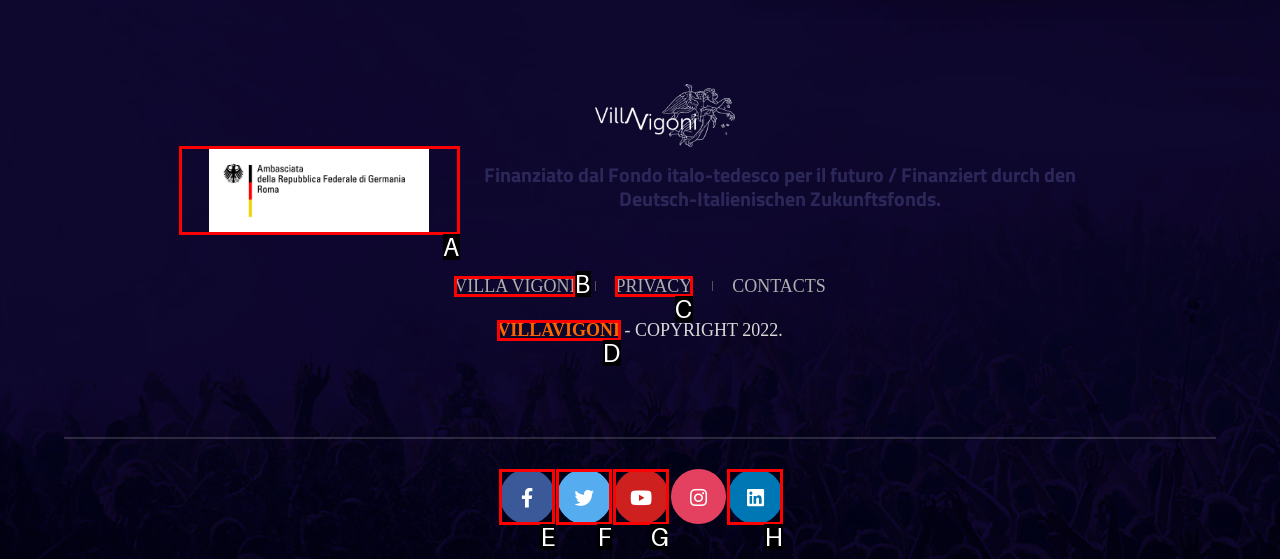Tell me which one HTML element best matches the description: Villavigoni Answer with the option's letter from the given choices directly.

D